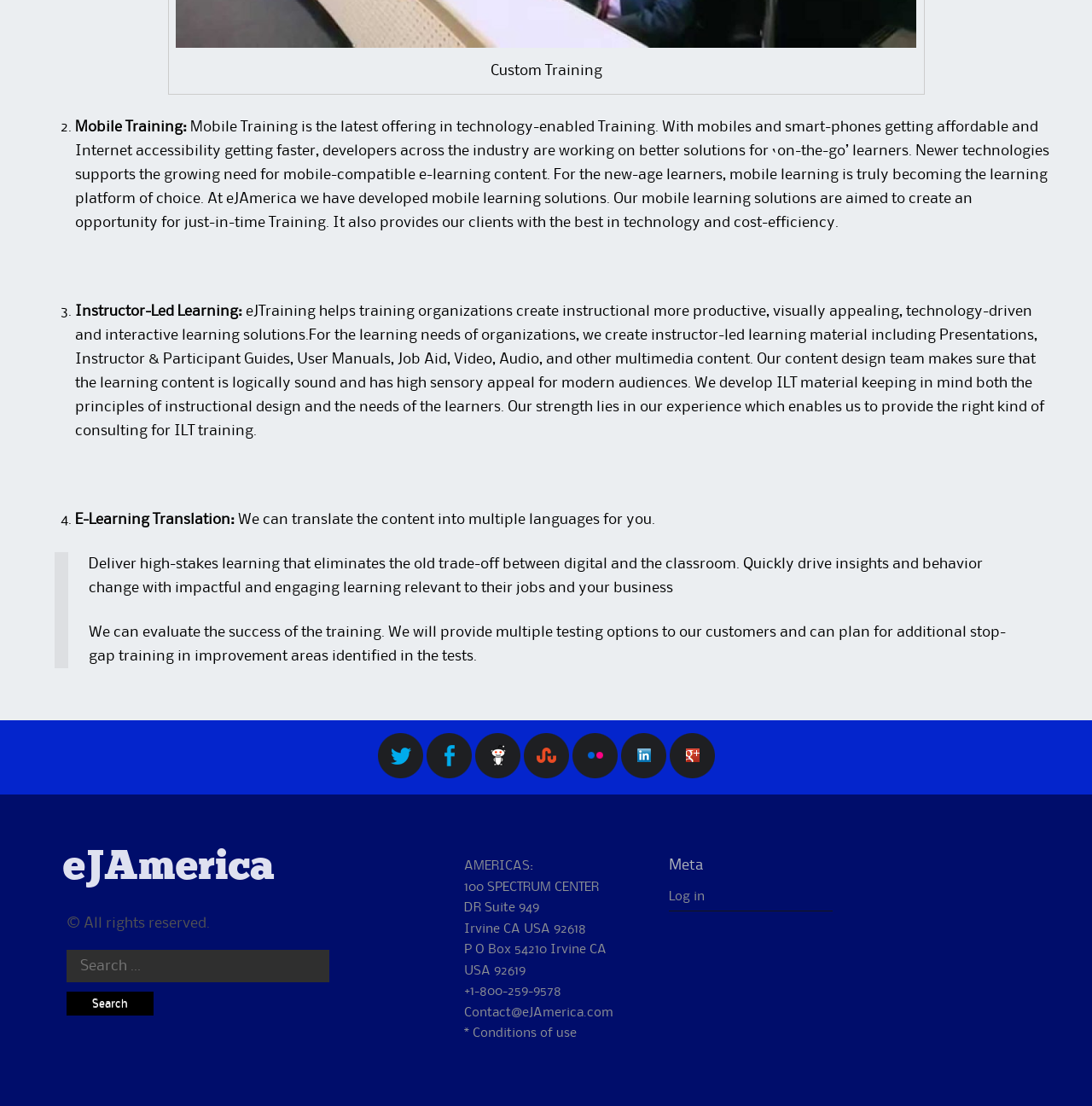Please find and report the bounding box coordinates of the element to click in order to perform the following action: "Visit eJAmerica". The coordinates should be expressed as four float numbers between 0 and 1, in the format [left, top, right, bottom].

[0.057, 0.765, 0.251, 0.804]